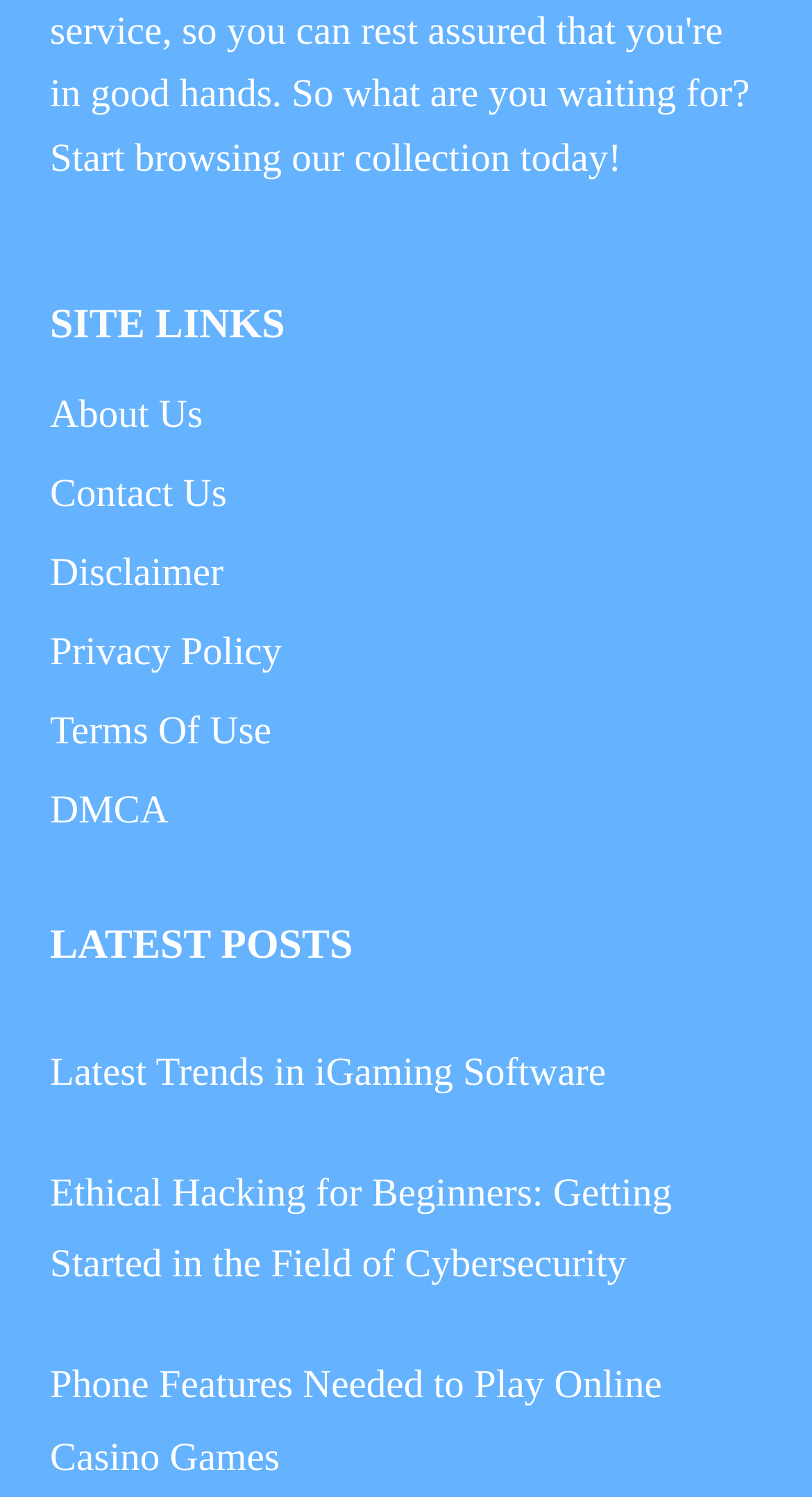Pinpoint the bounding box coordinates of the element you need to click to execute the following instruction: "read Latest Trends in iGaming Software". The bounding box should be represented by four float numbers between 0 and 1, in the format [left, top, right, bottom].

[0.062, 0.702, 0.746, 0.731]